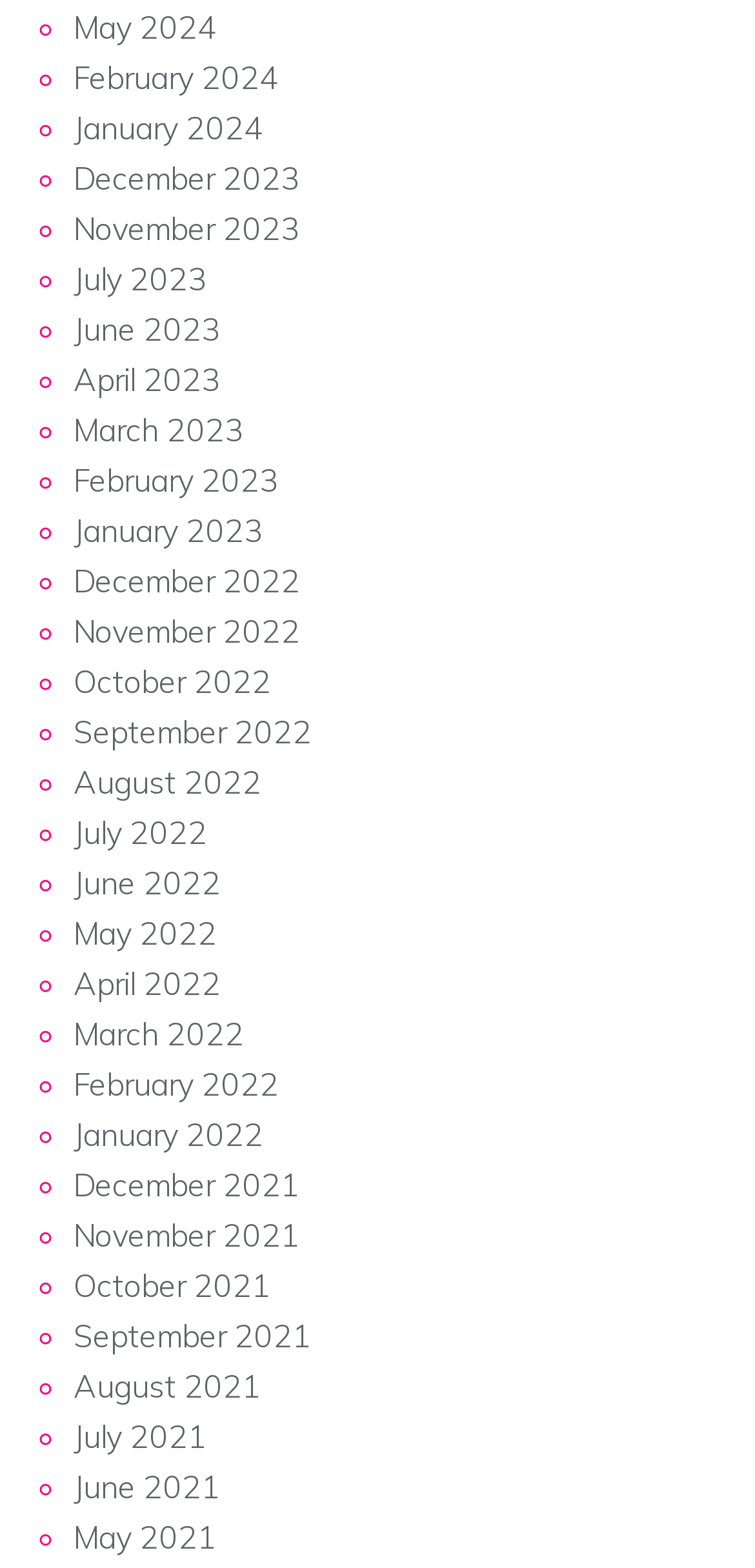Find the bounding box coordinates of the clickable area required to complete the following action: "View September 2022".

[0.097, 0.454, 0.413, 0.479]